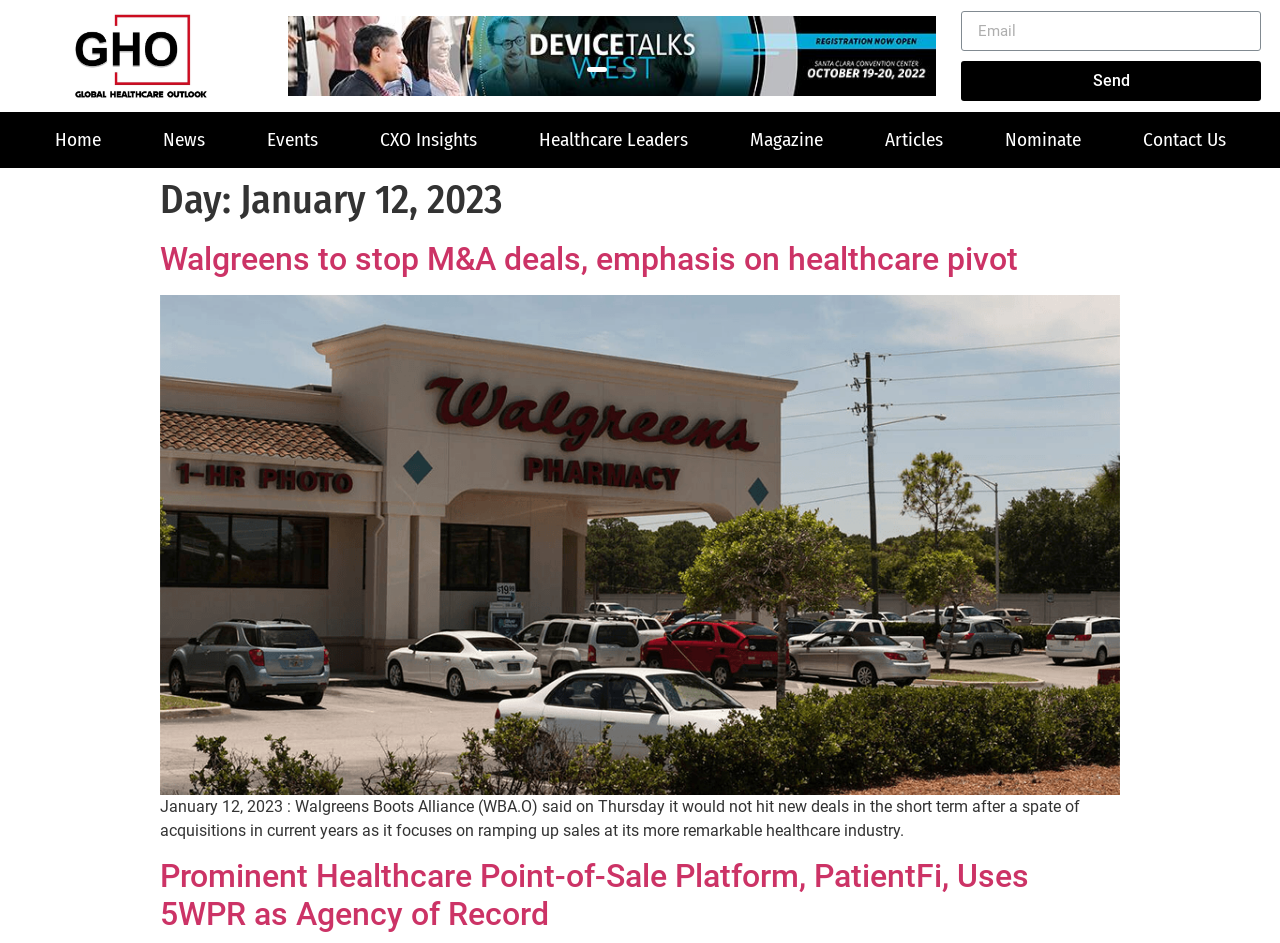Determine the title of the webpage and give its text content.

Day: January 12, 2023